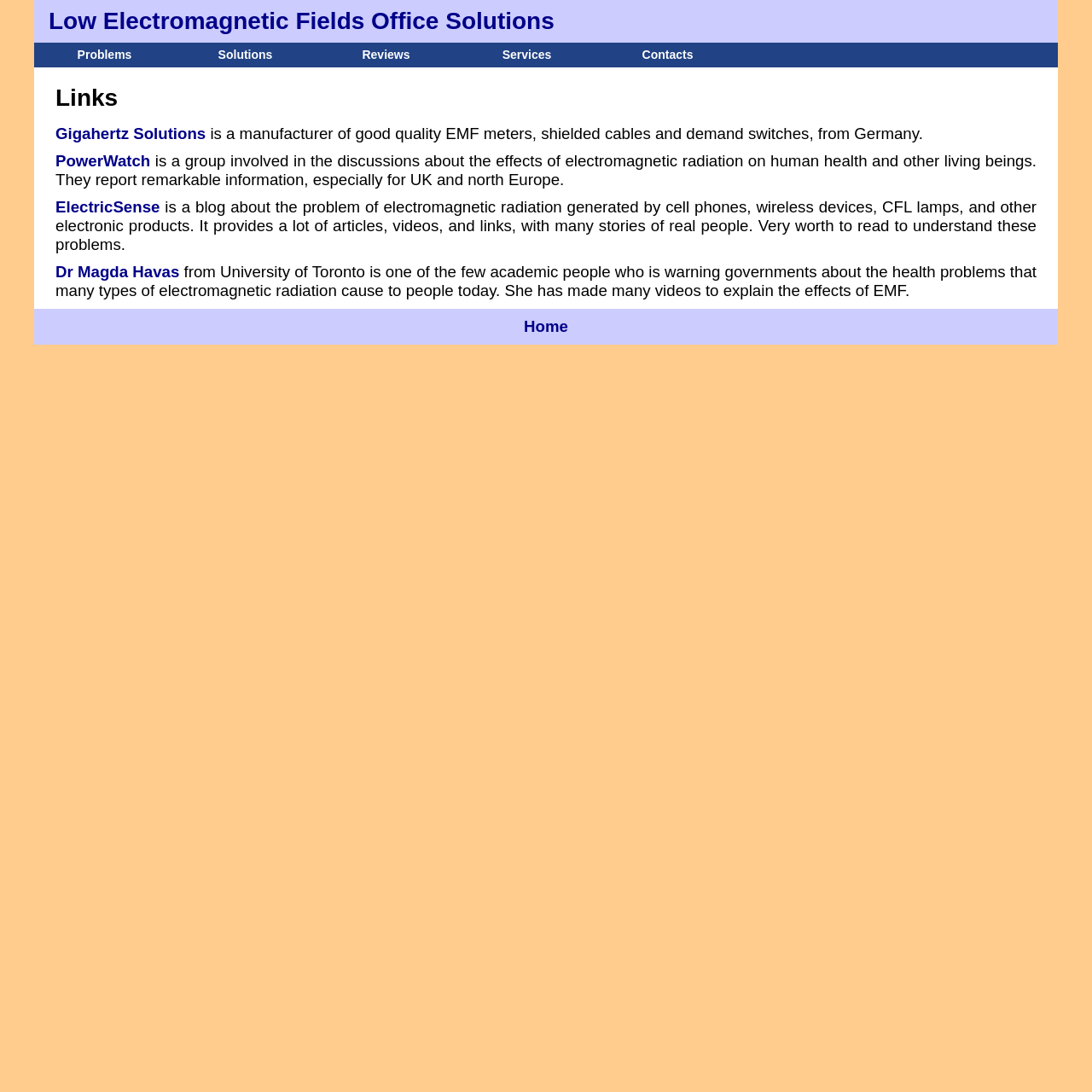Find the bounding box coordinates for the area that must be clicked to perform this action: "click on the Vol. 1 Brooklyn link".

None